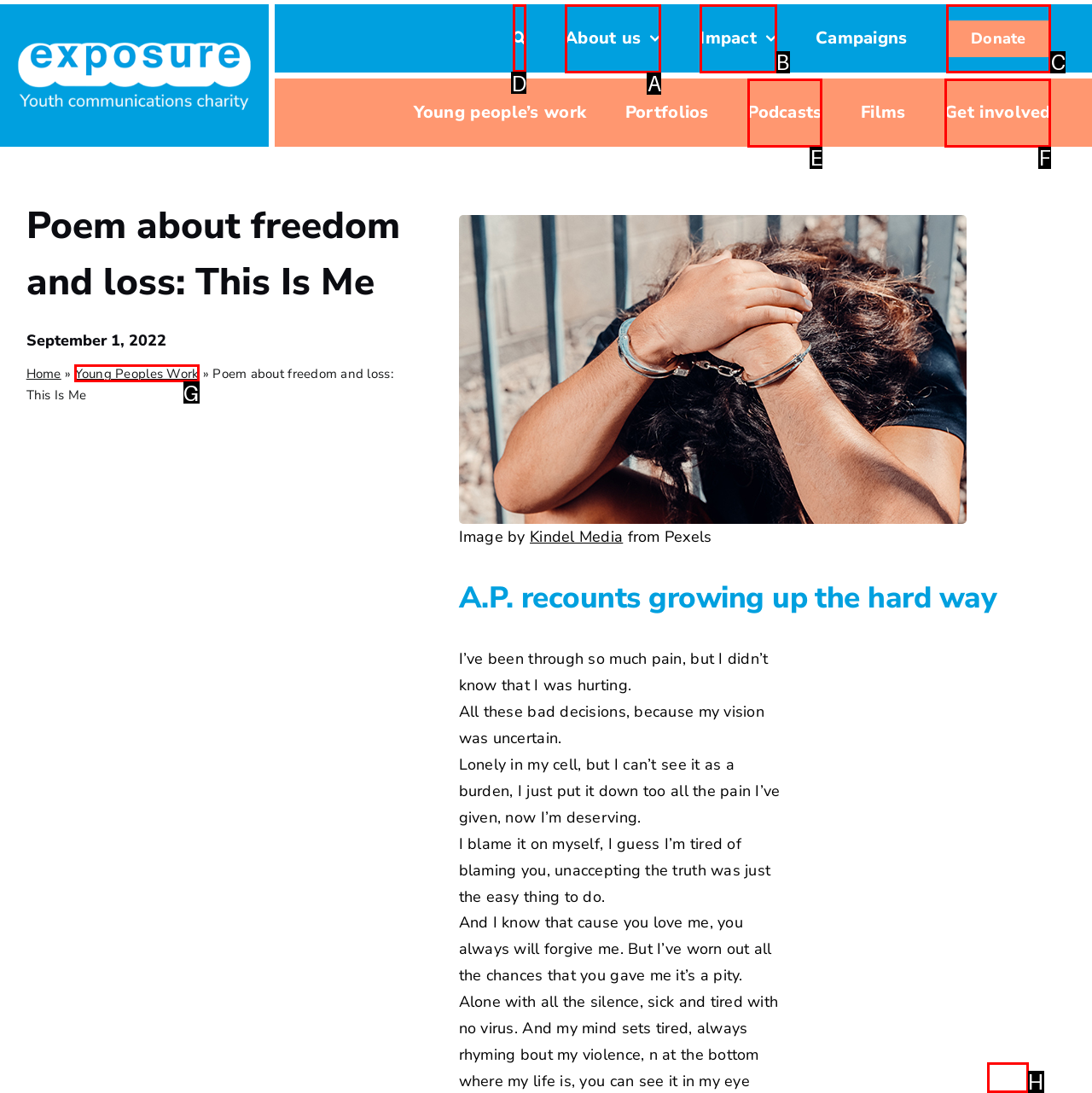Choose the letter of the option that needs to be clicked to perform the task: Click the 'Search' button. Answer with the letter.

D